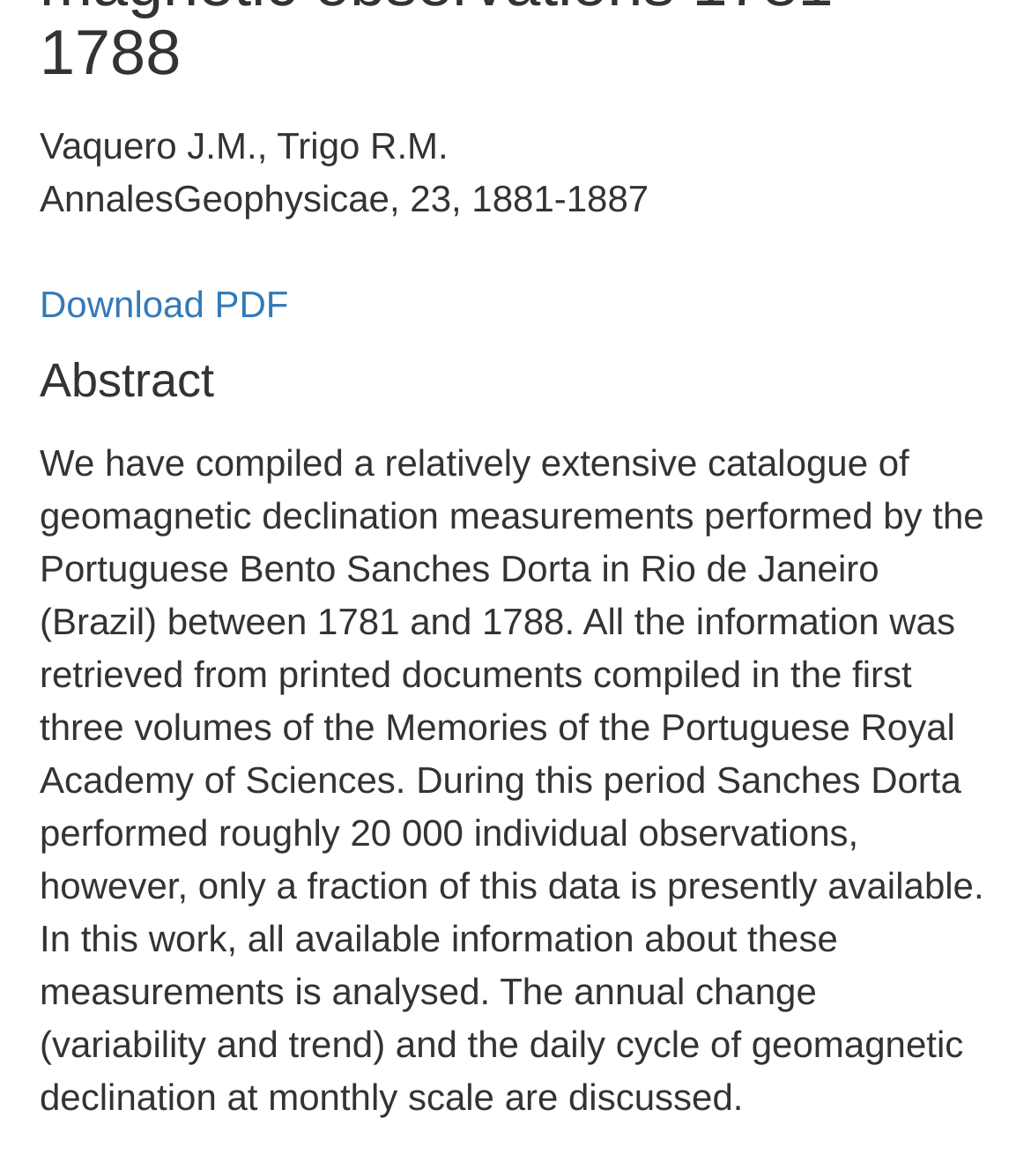Using the description "Download PDF", locate and provide the bounding box of the UI element.

[0.038, 0.24, 0.28, 0.276]